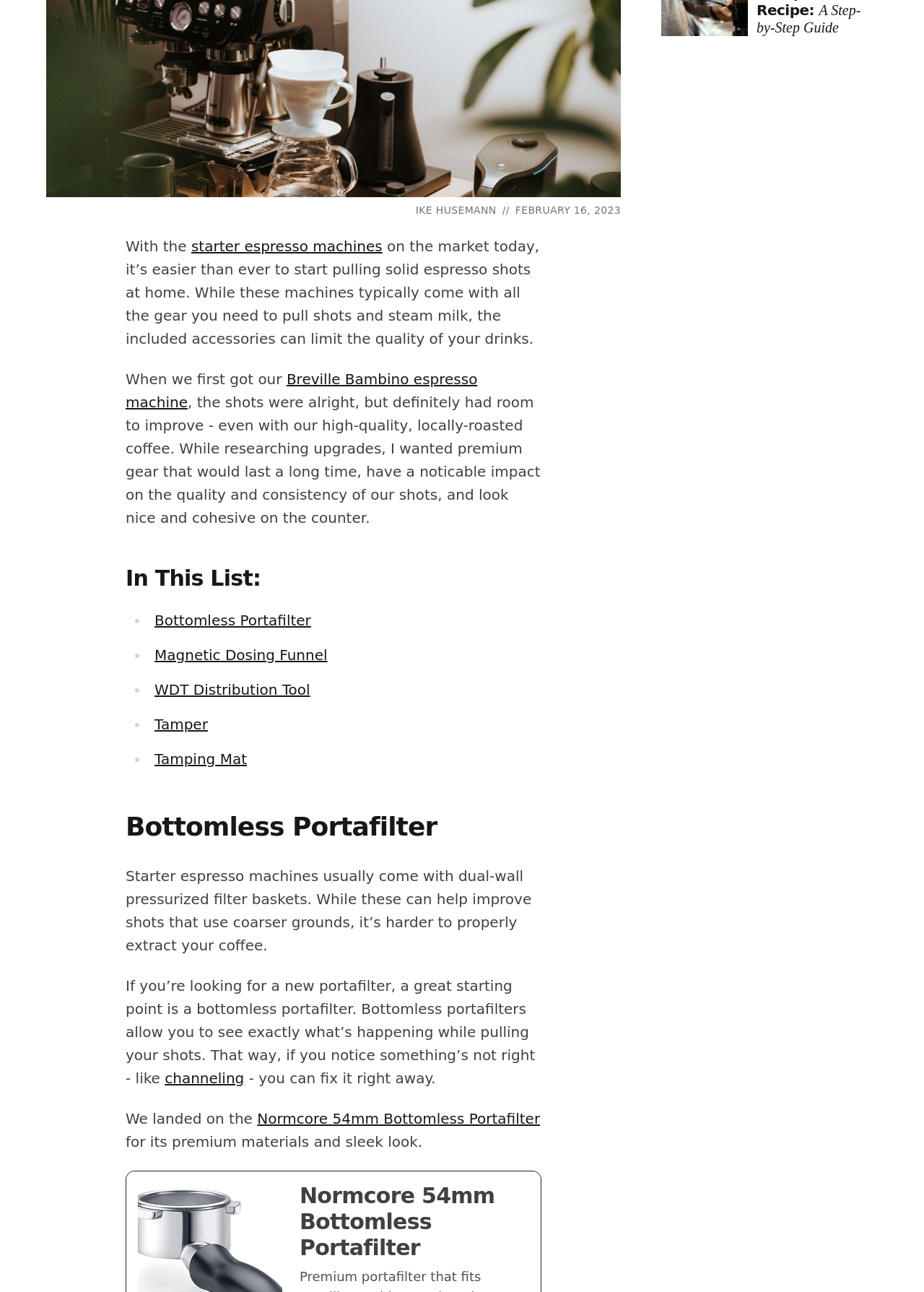Please determine the bounding box coordinates for the UI element described here. Use the format (top-left x, top-left y, bottom-right x, bottom-right y) with values bounded between 0 and 1: Normcore 54mm Bottomless Portafilter

[0.278, 0.859, 0.584, 0.872]